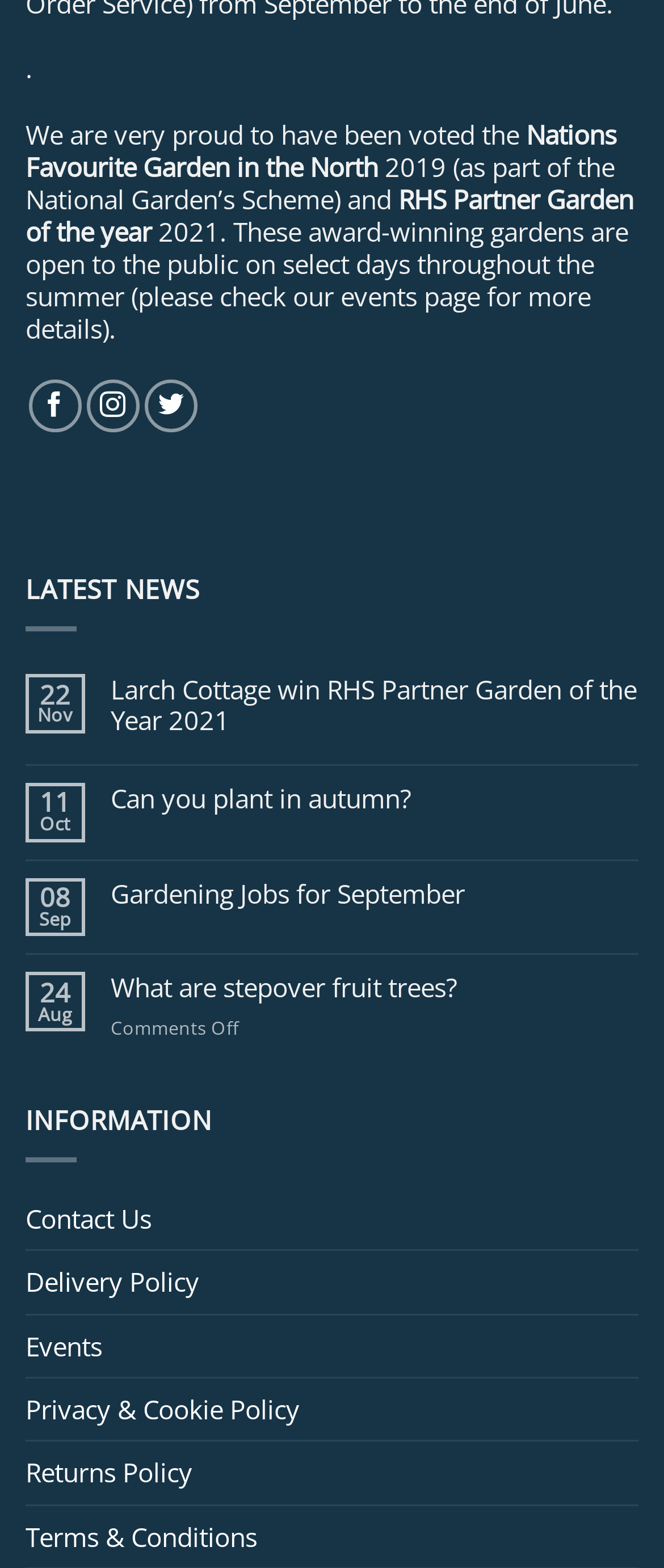Provide the bounding box coordinates for the area that should be clicked to complete the instruction: "View Medical Spa".

None